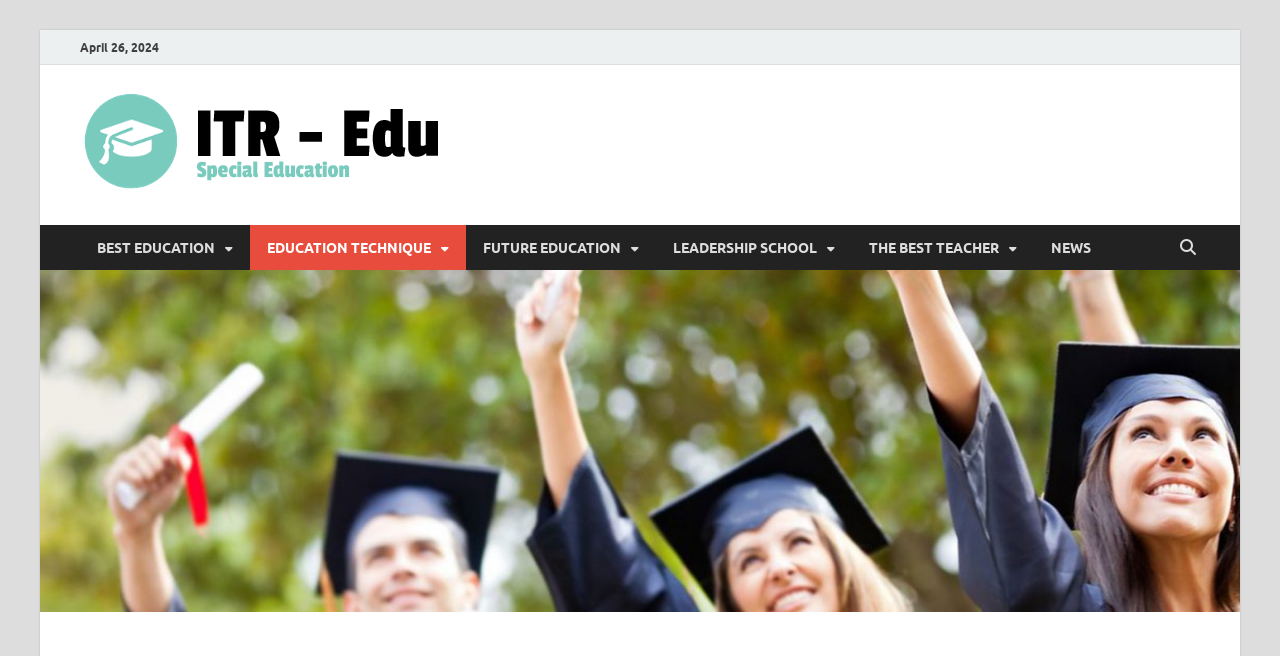Write an elaborate caption that captures the essence of the webpage.

The webpage is titled "Department Of Education | ITR-Edu" and appears to be a portal for educational resources. At the top-left corner, the current date "April 26, 2024" is displayed. Below the date, there is a link to "ITR-Edu" accompanied by an image with the same name, which is likely a logo.

To the right of the logo, there is a section with multiple links, starting with "Special Education" followed by five links with icons, including "BEST EDUCATION", "EDUCATION TECHNIQUE", "FUTURE EDUCATION", "LEADERSHIP SCHOOL", and "THE BEST TEACHER". These links are arranged horizontally, with each link positioned to the right of the previous one.

At the far right, there is a link to "NEWS". The overall layout suggests that the webpage is organized into sections, with the top section displaying the date and logo, and the main section below featuring various links to educational resources and news.